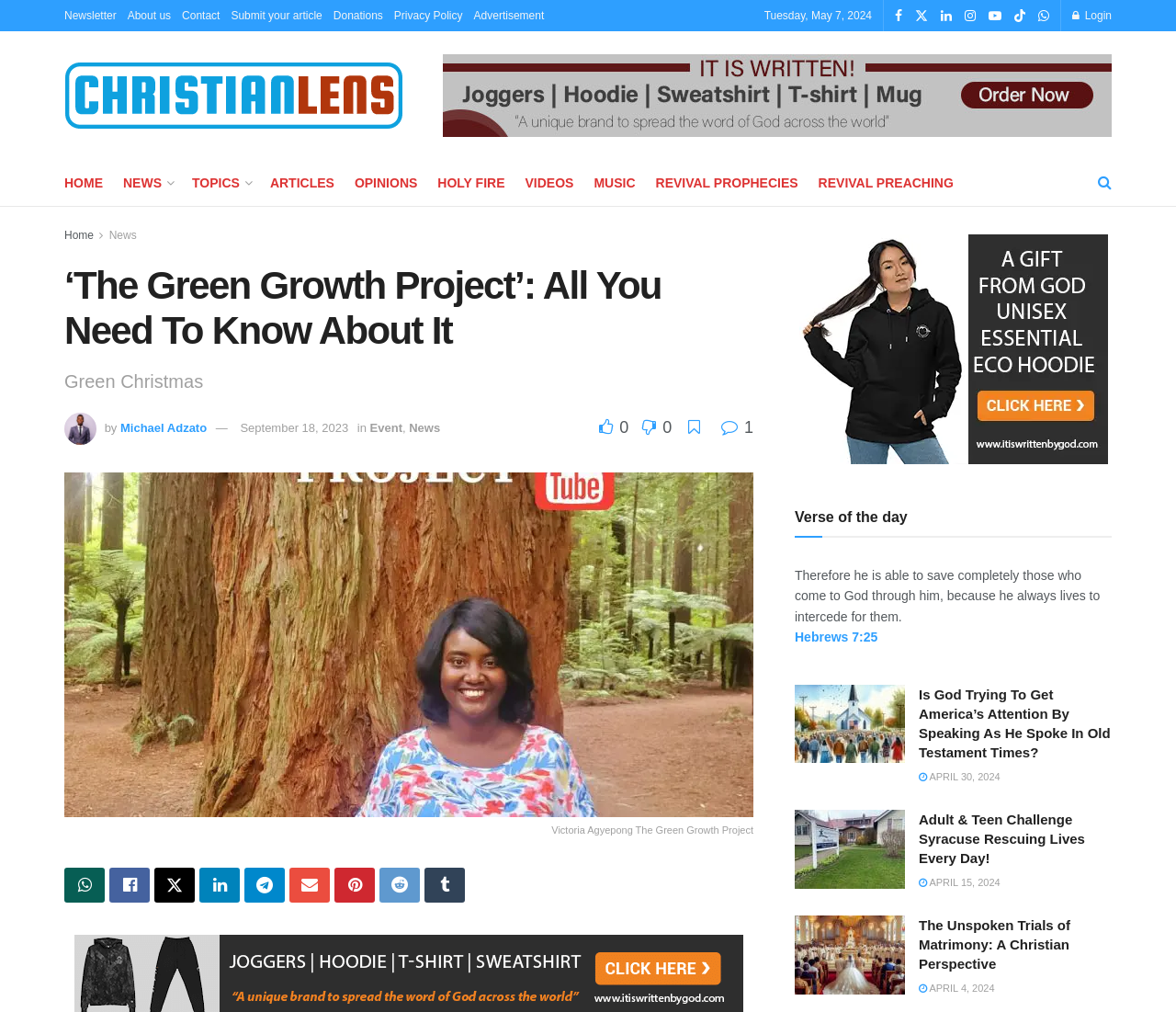Who is the author of the article 'The Unspoken Trials of Matrimony: A Christian Perspective'?
Provide a detailed answer to the question using information from the image.

I found the author of the article by looking at the article details. The author of the article 'The Unspoken Trials of Matrimony: A Christian Perspective' is mentioned as Michael Adzato, which is mentioned below the article title.